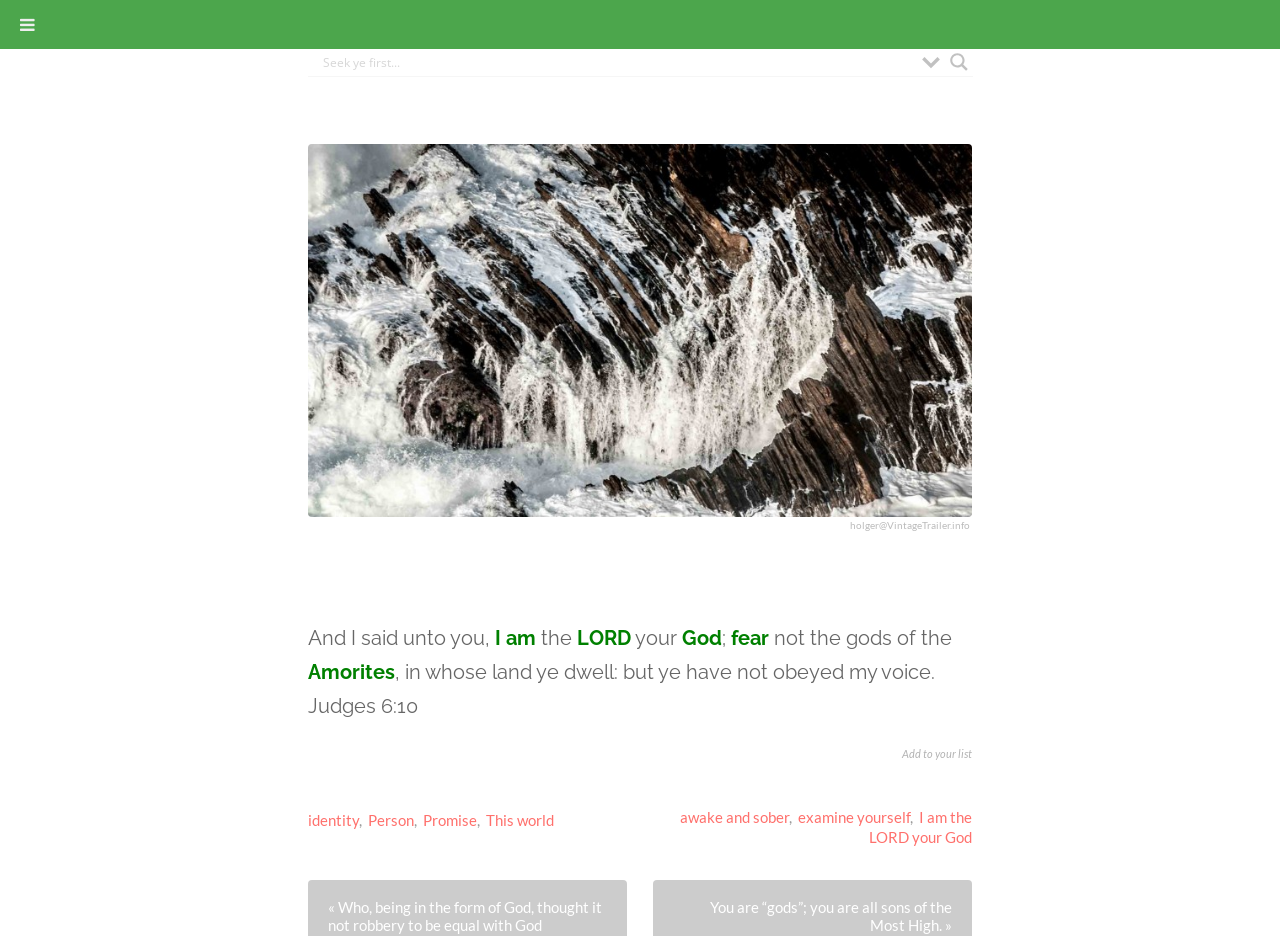Based on the element description ABOUT AHC, identify the bounding box coordinates for the UI element. The coordinates should be in the format (top-left x, top-left y, bottom-right x, bottom-right y) and within the 0 to 1 range.

None